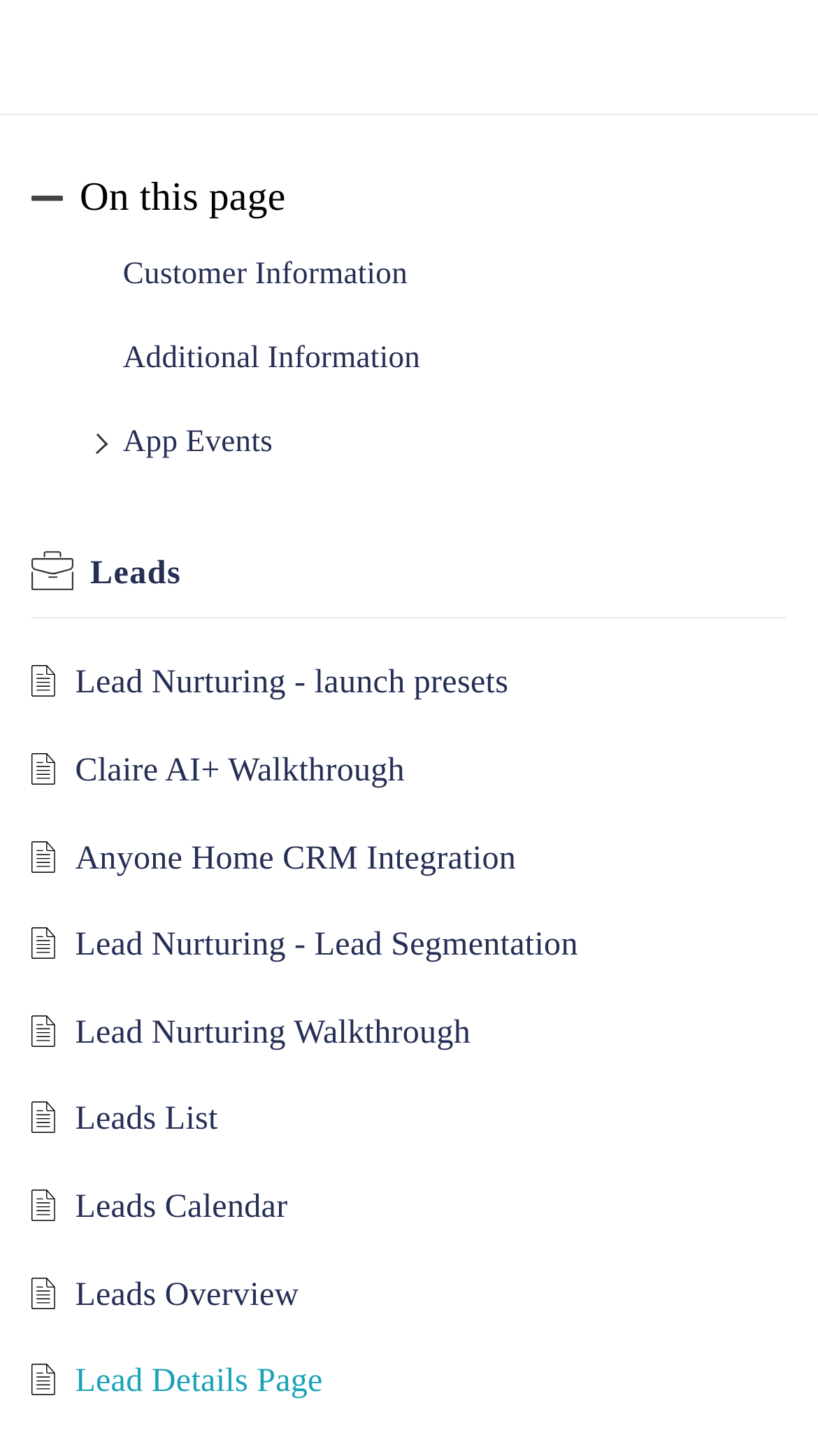What is the purpose of the links on this webpage?
Your answer should be a single word or phrase derived from the screenshot.

To access lead information